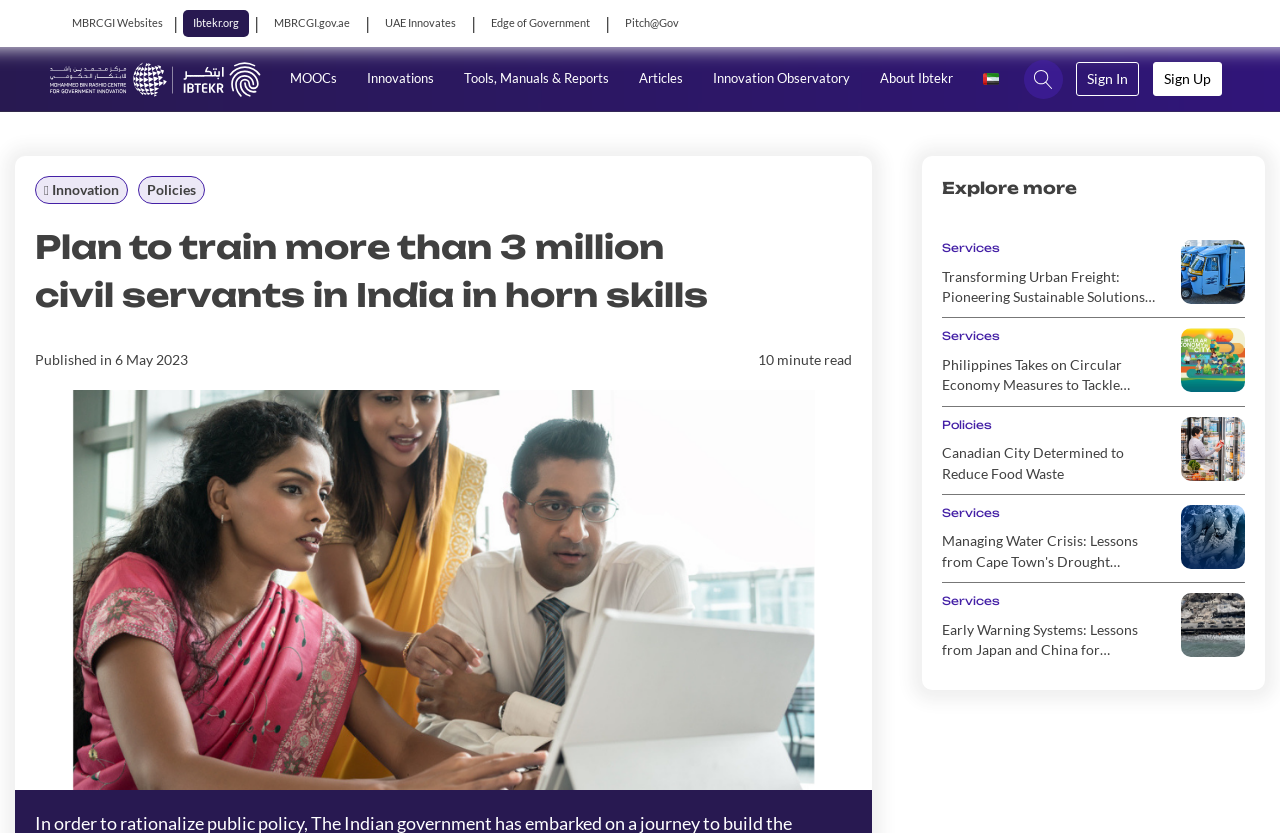Please locate the UI element described by "MOOCs" and provide its bounding box coordinates.

[0.219, 0.071, 0.271, 0.119]